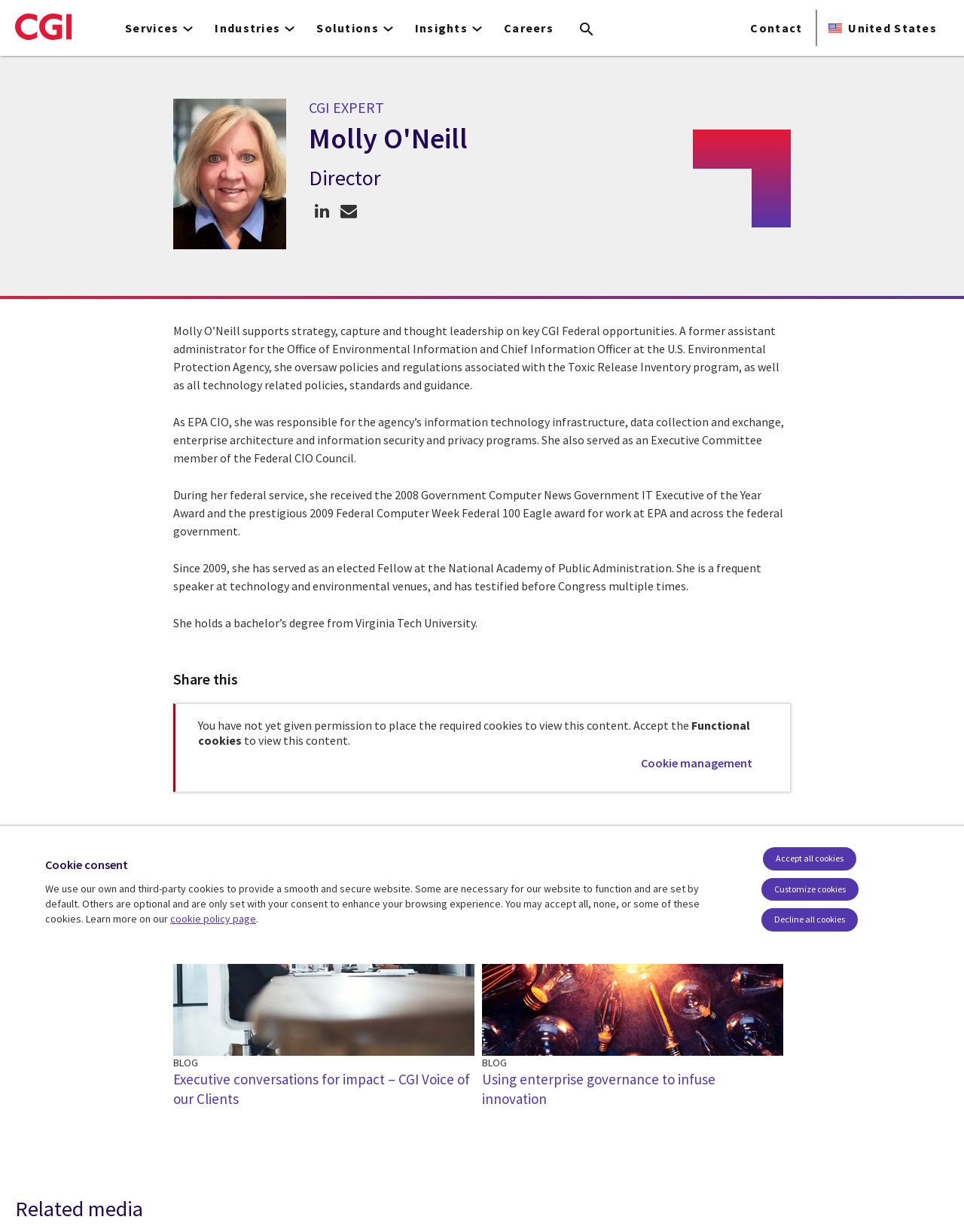Determine the bounding box coordinates of the region that needs to be clicked to achieve the task: "Read more about Executive conversations for impact".

[0.18, 0.868, 0.488, 0.899]